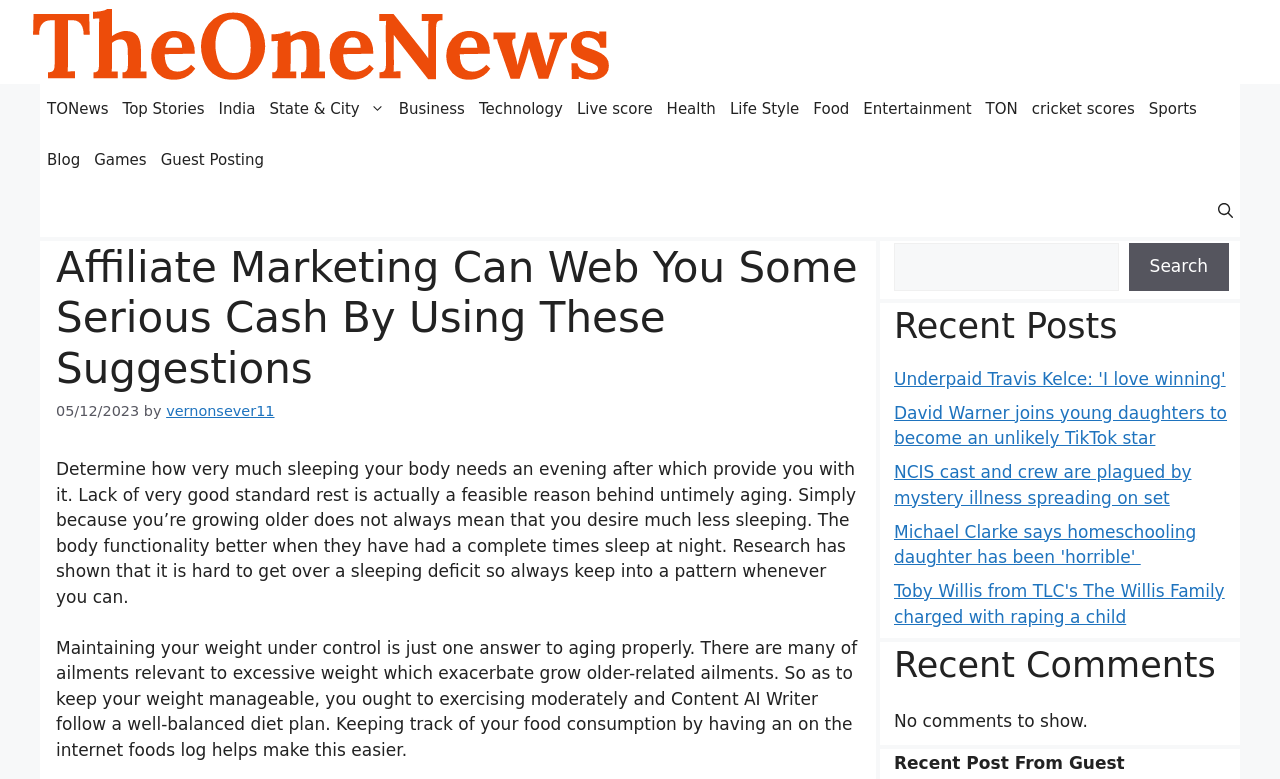What type of content is listed under 'Recent Posts'? Look at the image and give a one-word or short phrase answer.

News articles